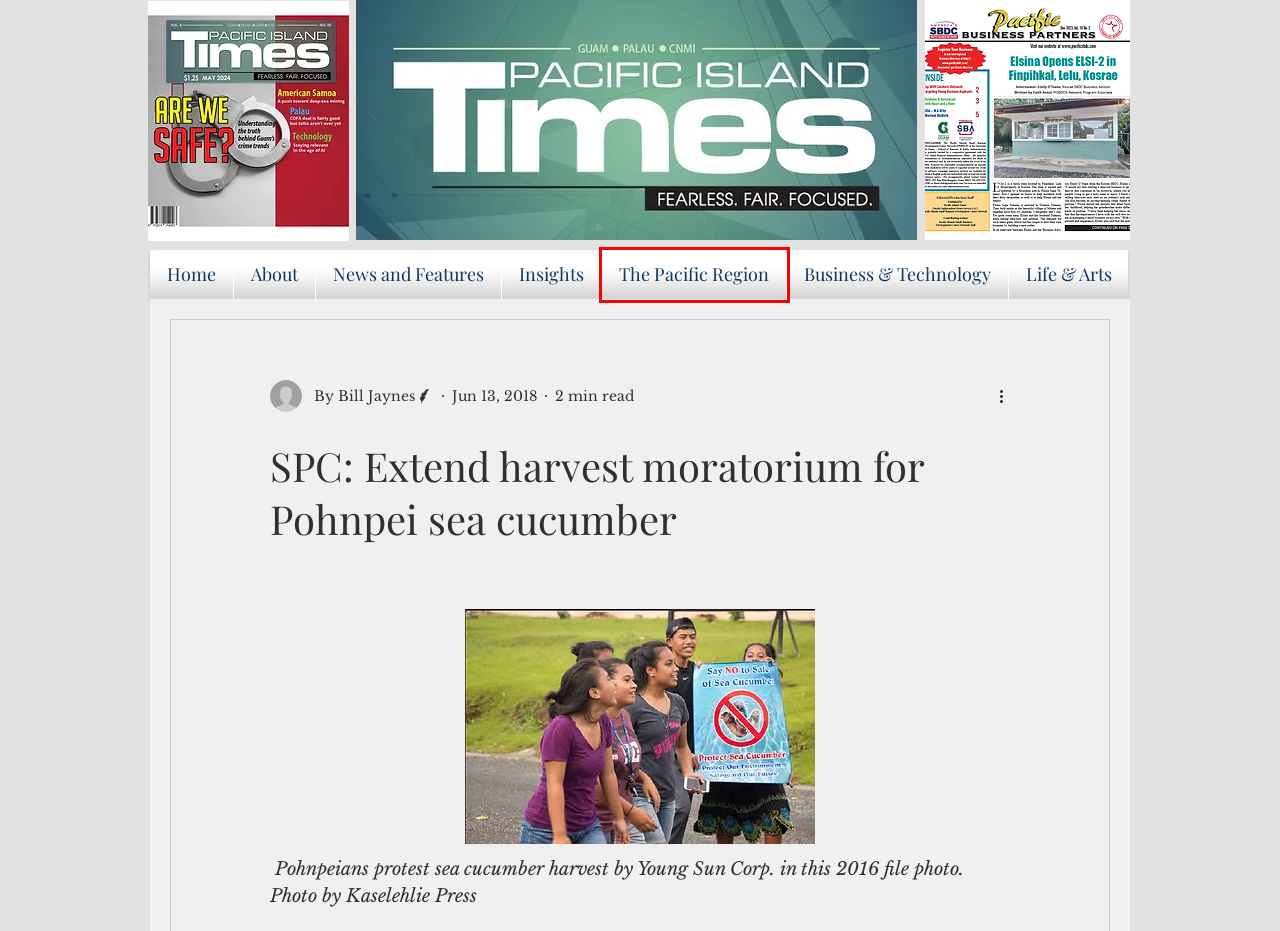You are provided with a screenshot of a webpage that has a red bounding box highlighting a UI element. Choose the most accurate webpage description that matches the new webpage after clicking the highlighted element. Here are your choices:
A. Life & Arts | pactimes
B. The Pacific Region | pactimes
C. New Zealand’s rickety quest to join
D. Business & Technology | pactimes
E. About | Pacific Island Times | Dededo
F. Guam Palau CNMI news | Pacific Island Times | Guam
G. Insights | pactimes
H. News and Features | pactimes

B